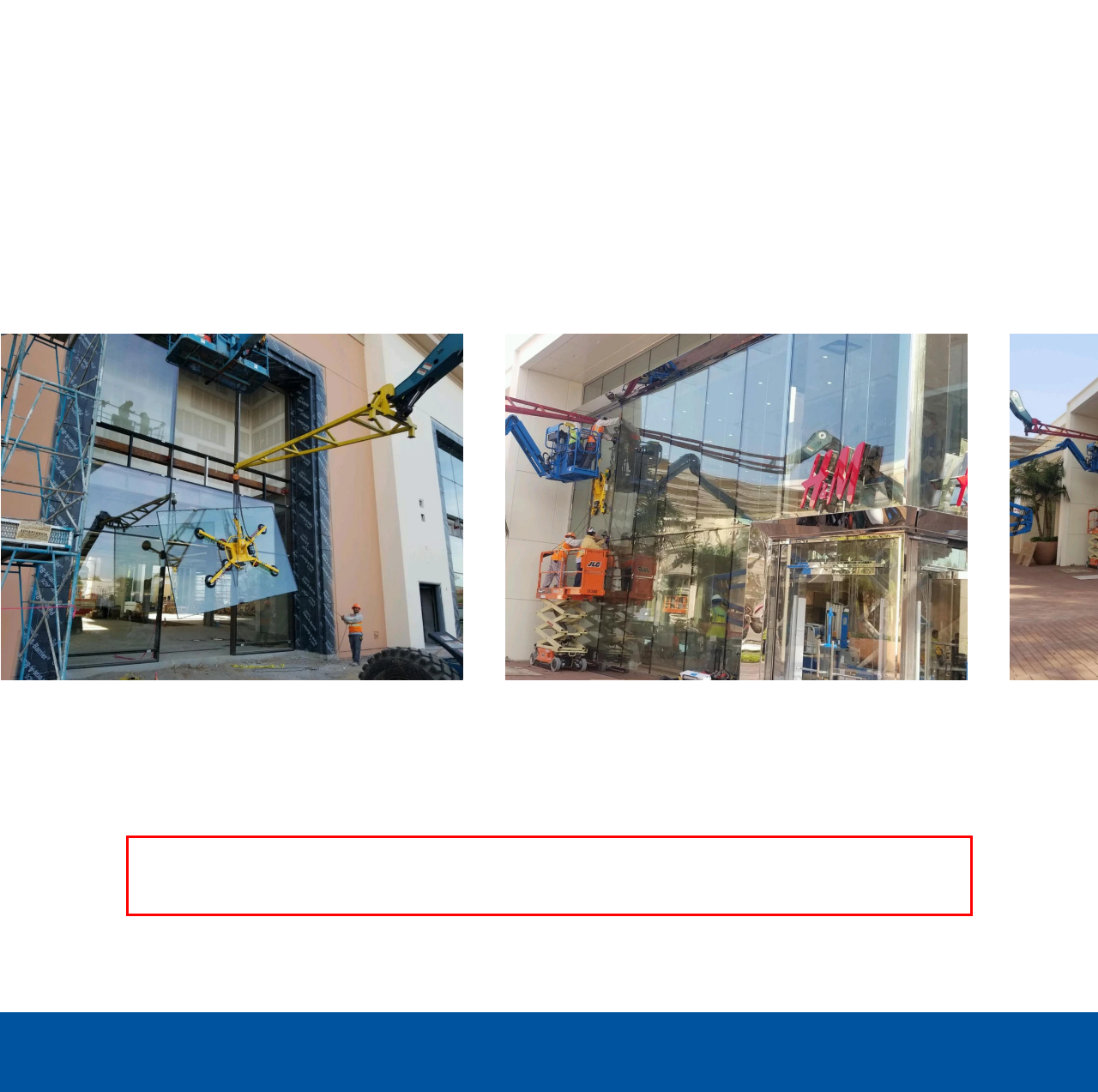You are provided with a screenshot of a webpage that includes a UI element enclosed in a red rectangle. Extract the text content inside this red rectangle.

Communication, comprehensive preparation, and knowledge of this type of architectural plan allowed Hale Glass’s seasoned installers and team leaders to create an intricate installation plan, ensuring every unique piece of glass was safely and successfully installed.